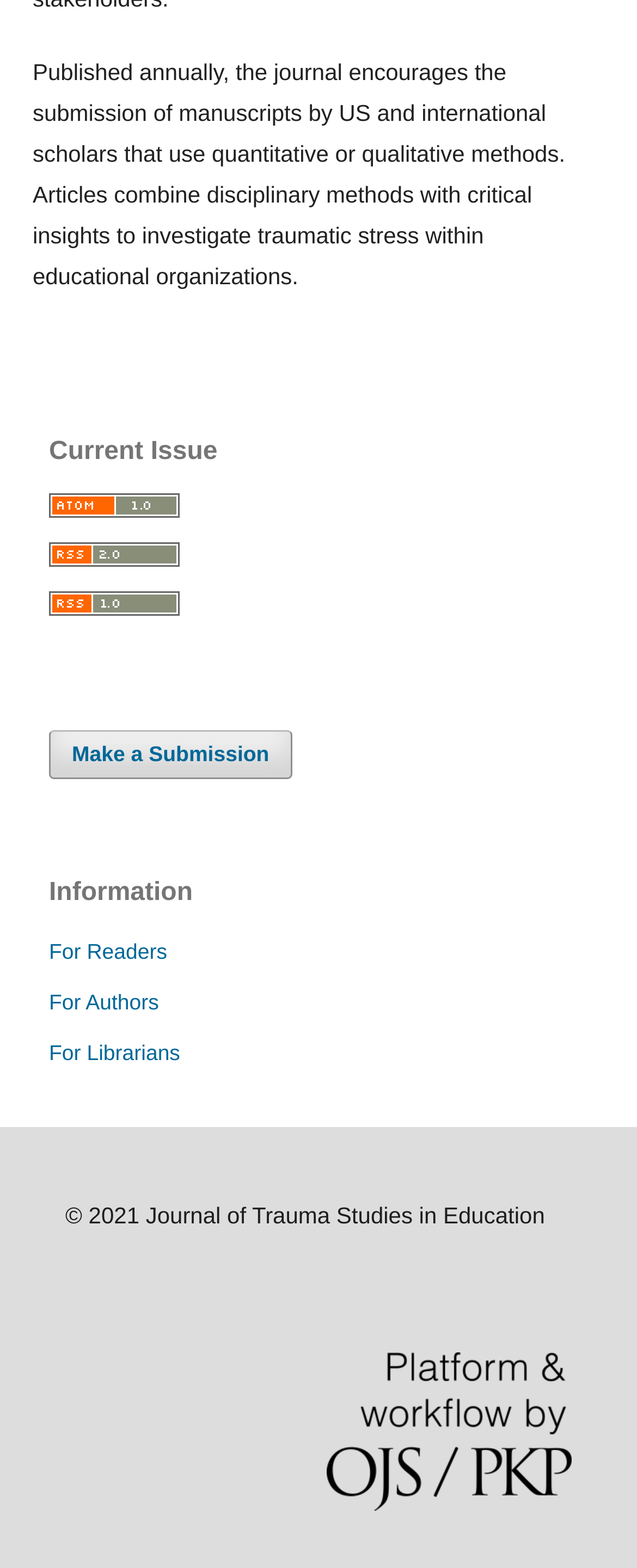Locate the bounding box coordinates of the element to click to perform the following action: 'Learn more about the publishing system'. The coordinates should be given as four float values between 0 and 1, in the form of [left, top, right, bottom].

[0.513, 0.862, 0.897, 0.969]